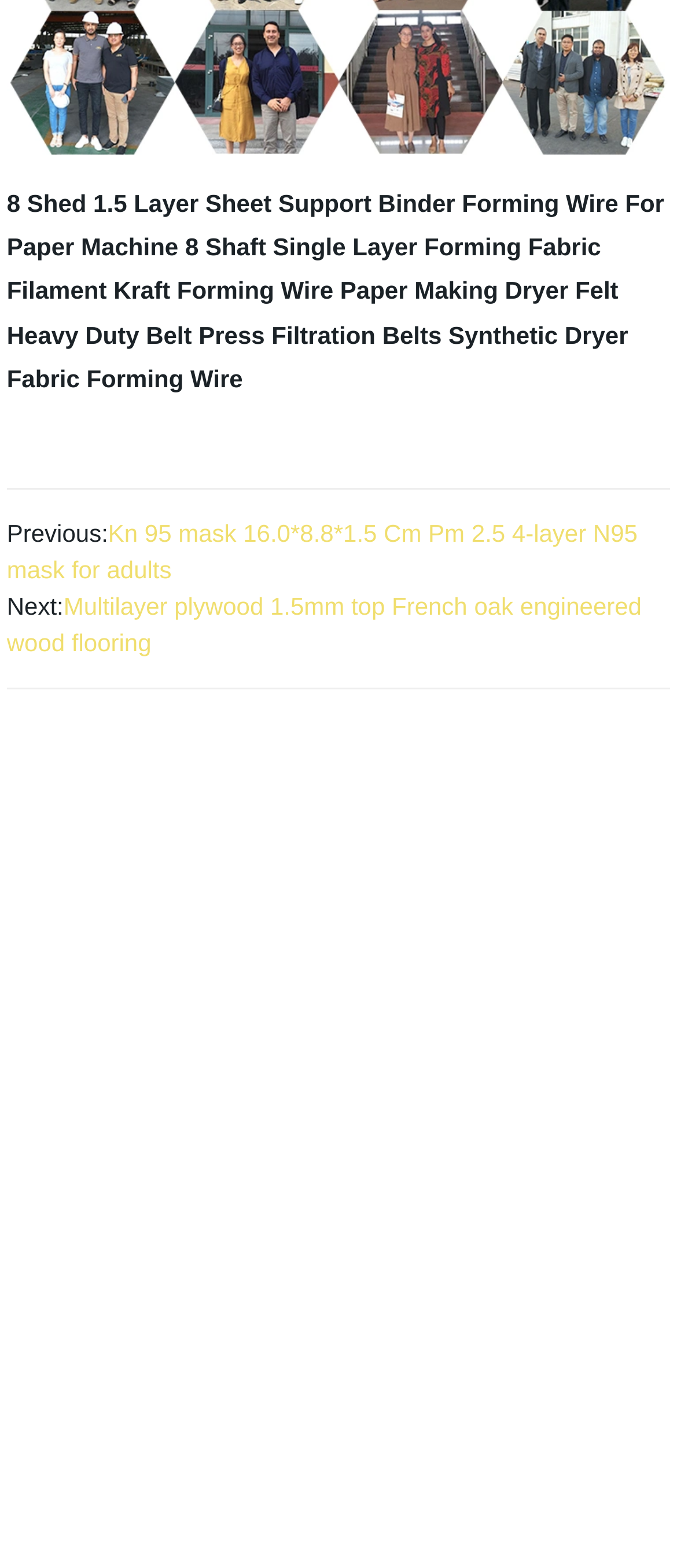How many buttons are at the bottom of the webpage?
From the screenshot, provide a brief answer in one word or phrase.

3